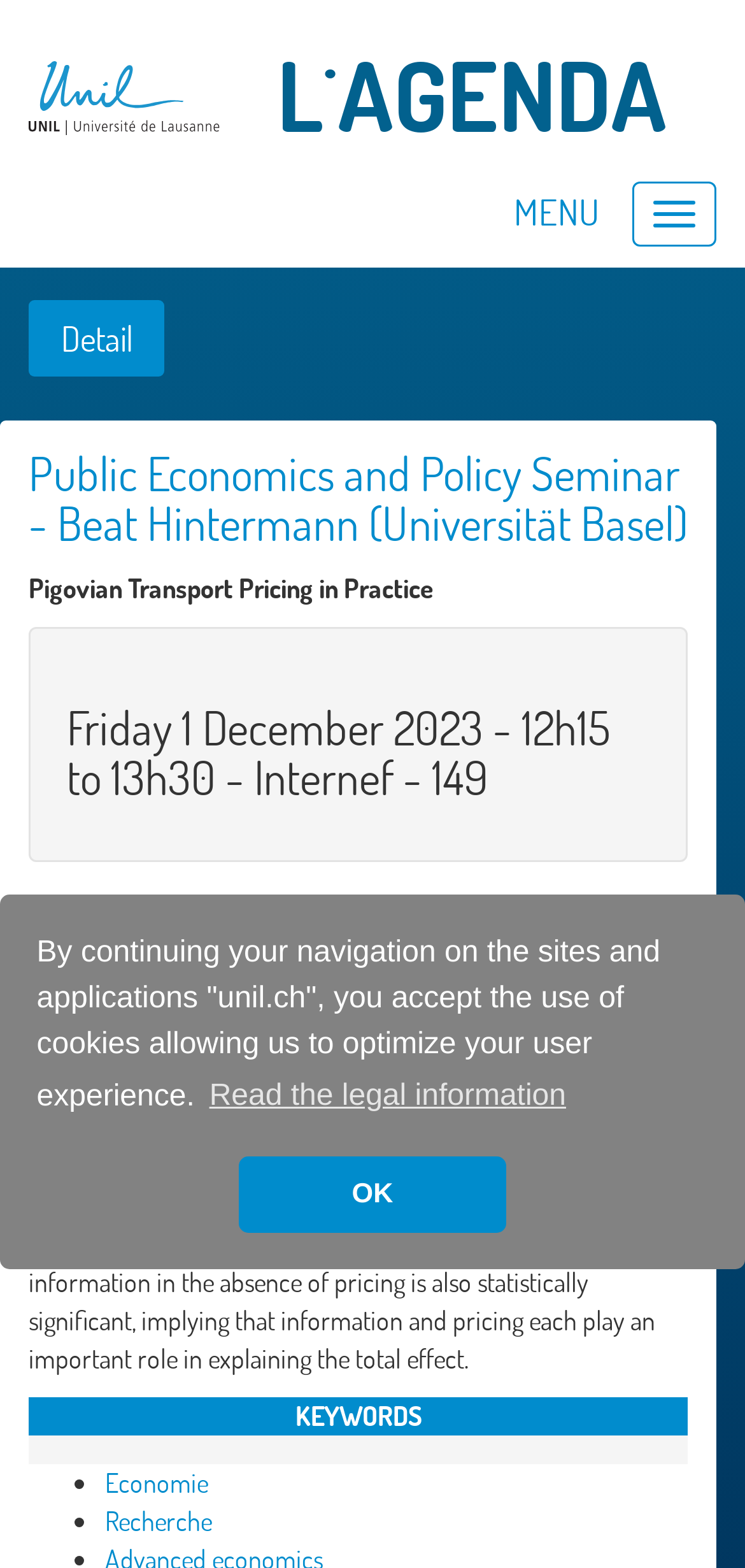What is the date of the seminar?
Answer the question with a single word or phrase, referring to the image.

Friday 1 December 2023